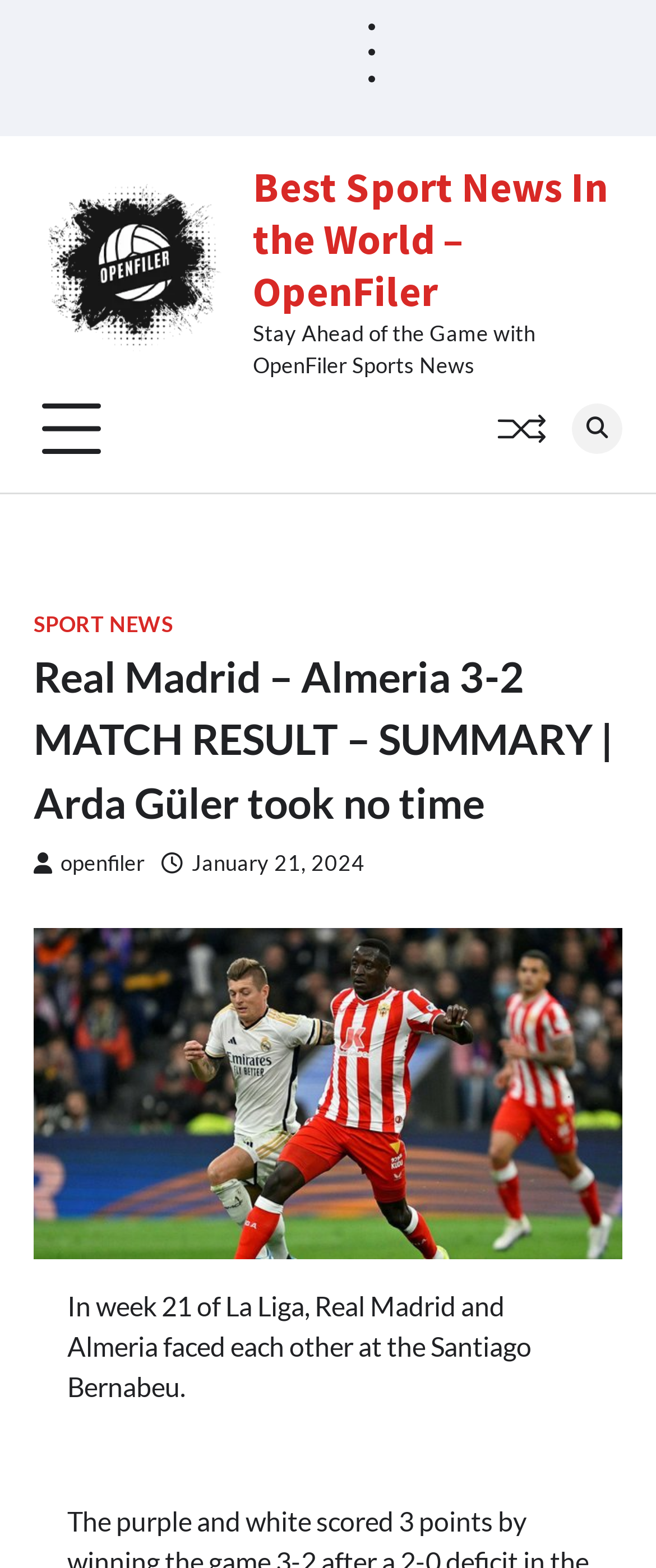Answer this question in one word or a short phrase: Where did the match take place?

Santiago Bernabeu